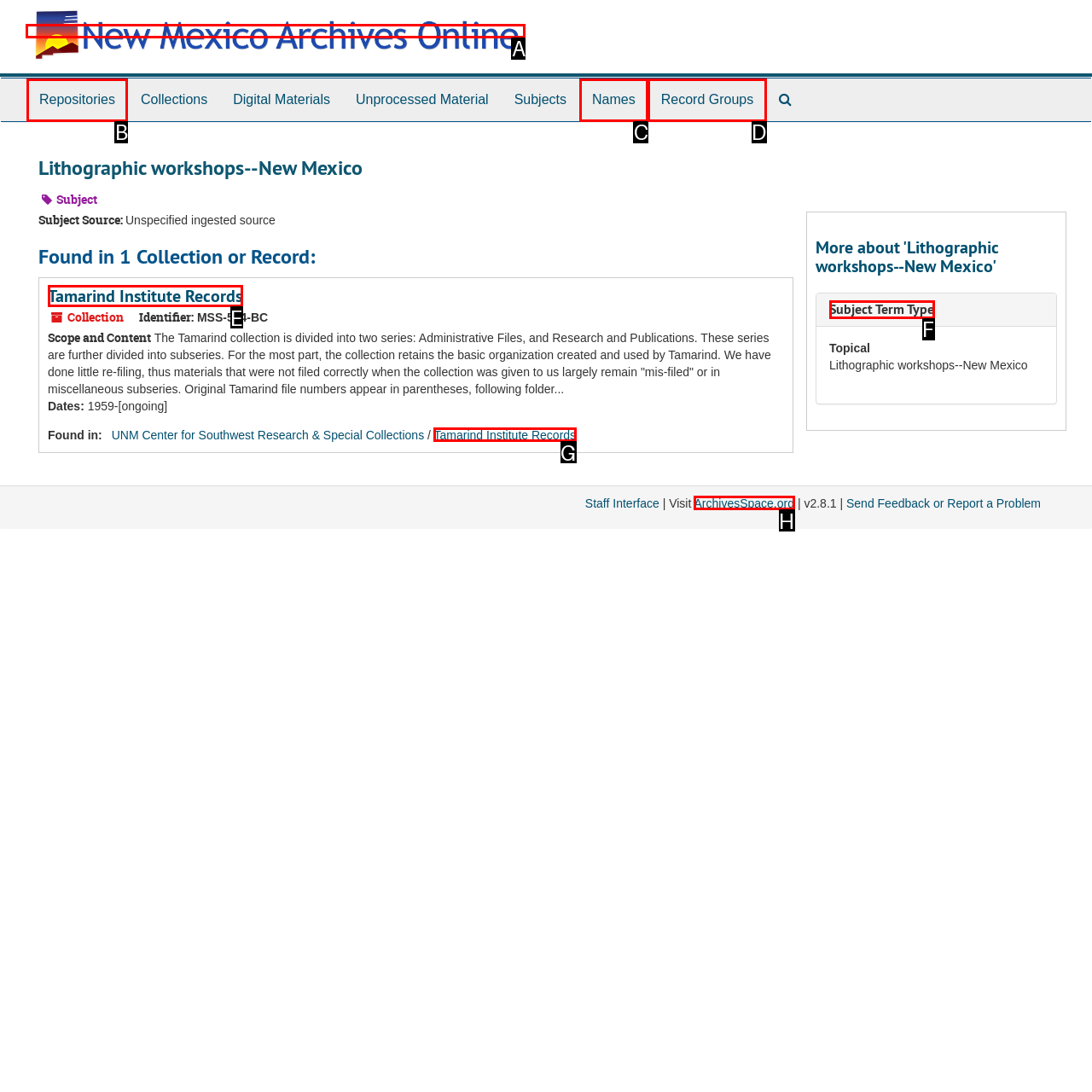Given the task: View Tamarind Institute Records, tell me which HTML element to click on.
Answer with the letter of the correct option from the given choices.

E